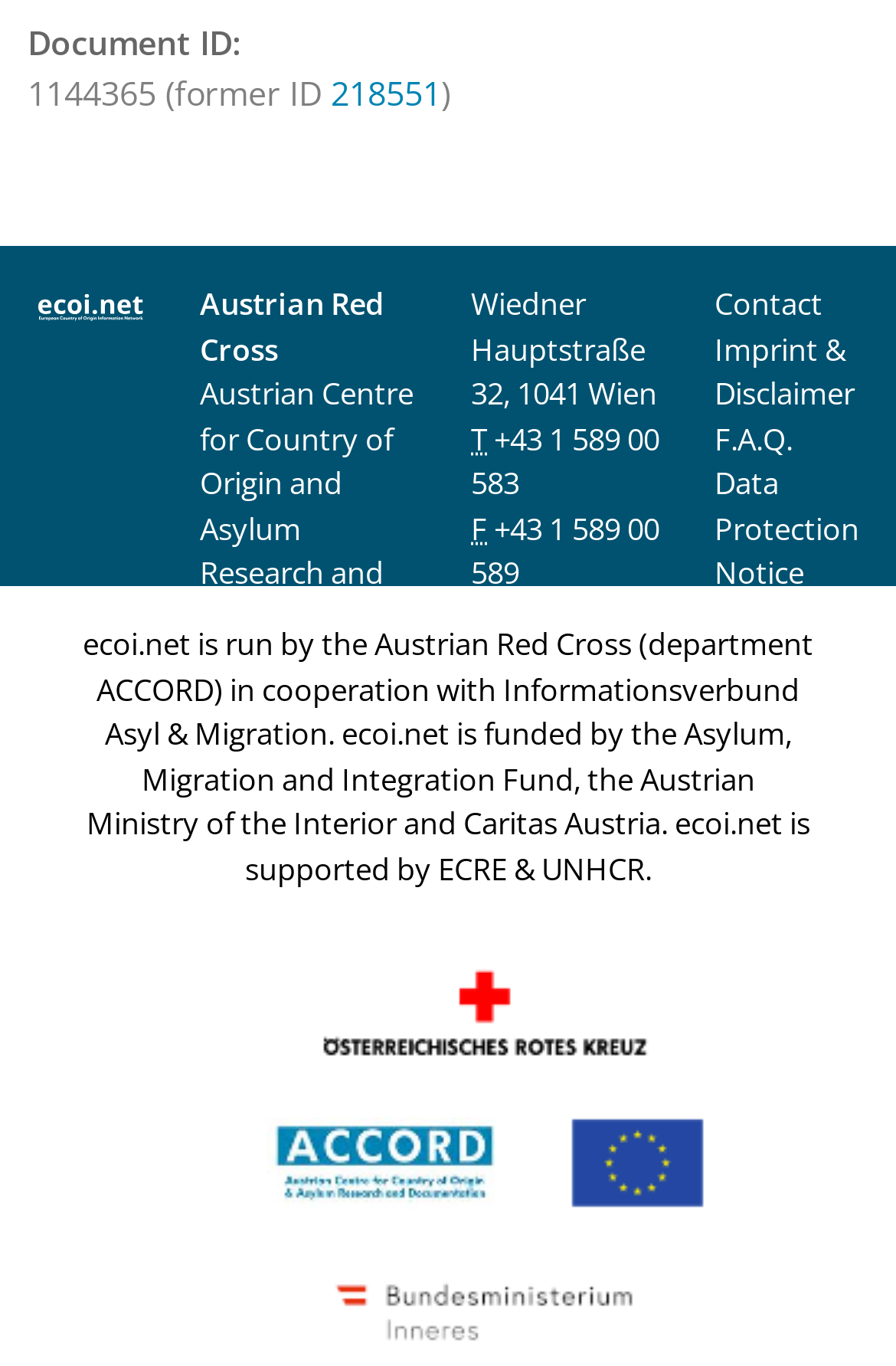Please locate the bounding box coordinates of the region I need to click to follow this instruction: "view the imprint and disclaimer".

[0.797, 0.24, 0.954, 0.303]